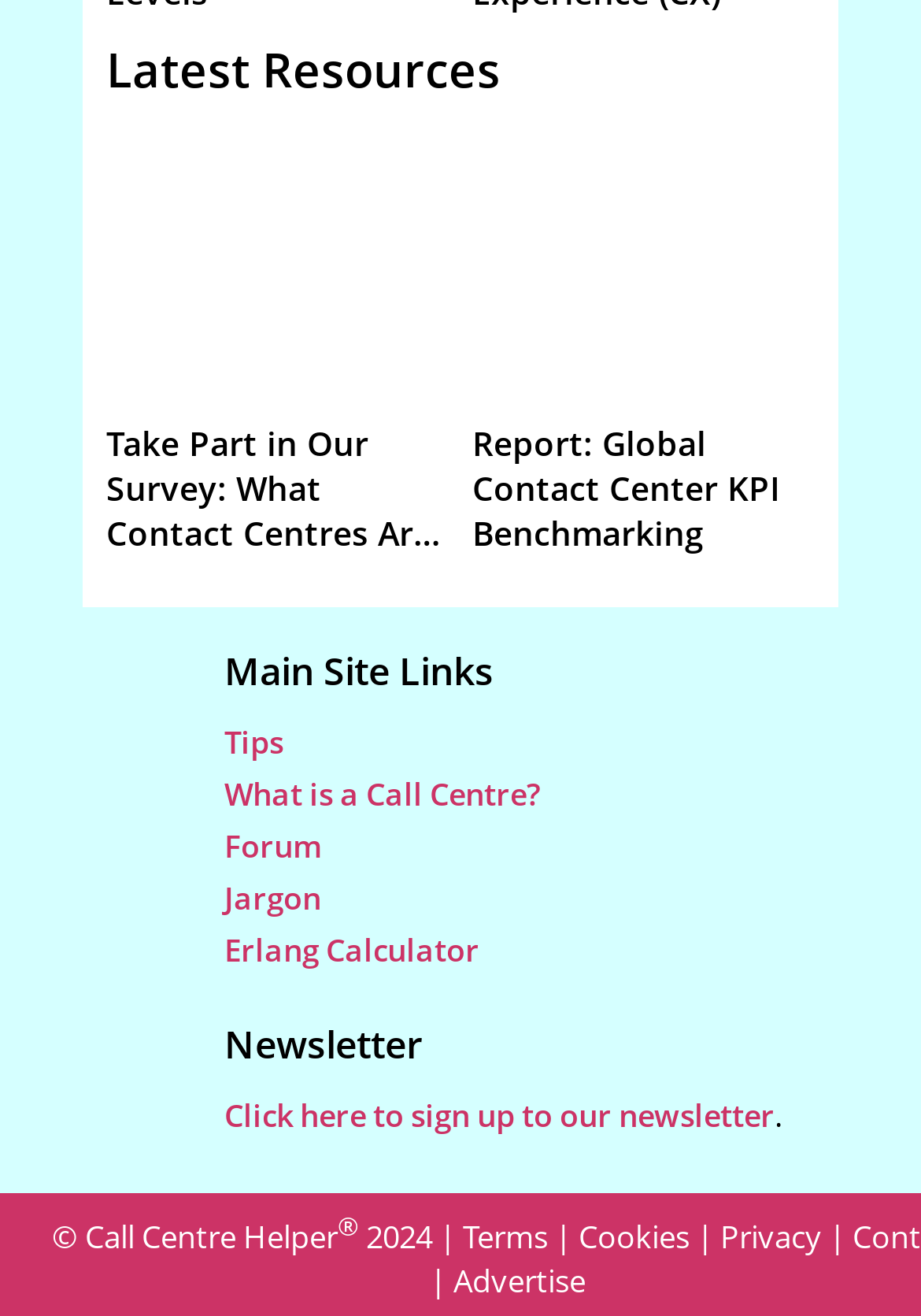Respond with a single word or phrase:
What is the main topic of this website?

Call Centre